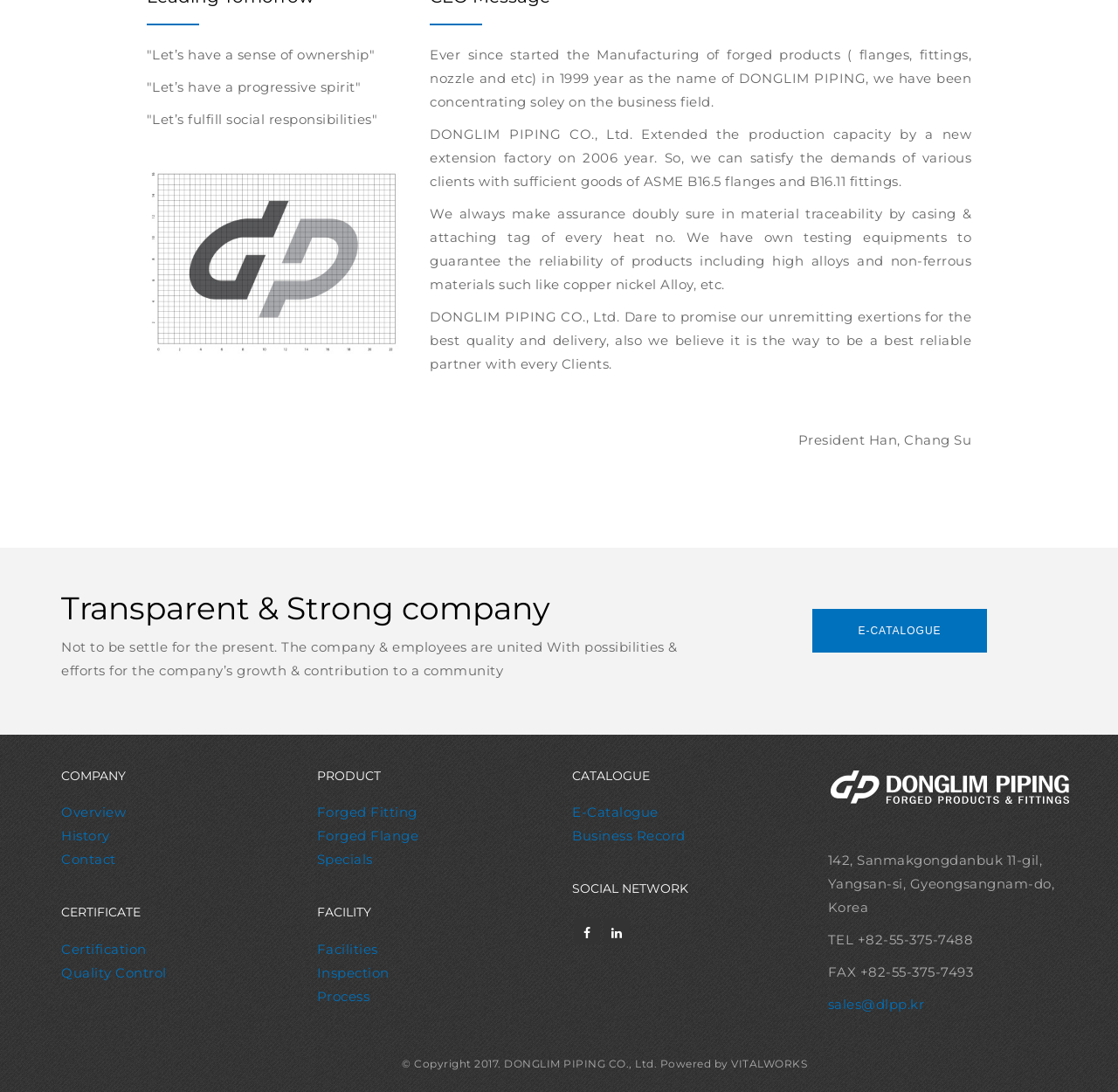Using the element description History, predict the bounding box coordinates for the UI element. Provide the coordinates in (top-left x, top-left y, bottom-right x, bottom-right y) format with values ranging from 0 to 1.

[0.055, 0.758, 0.098, 0.773]